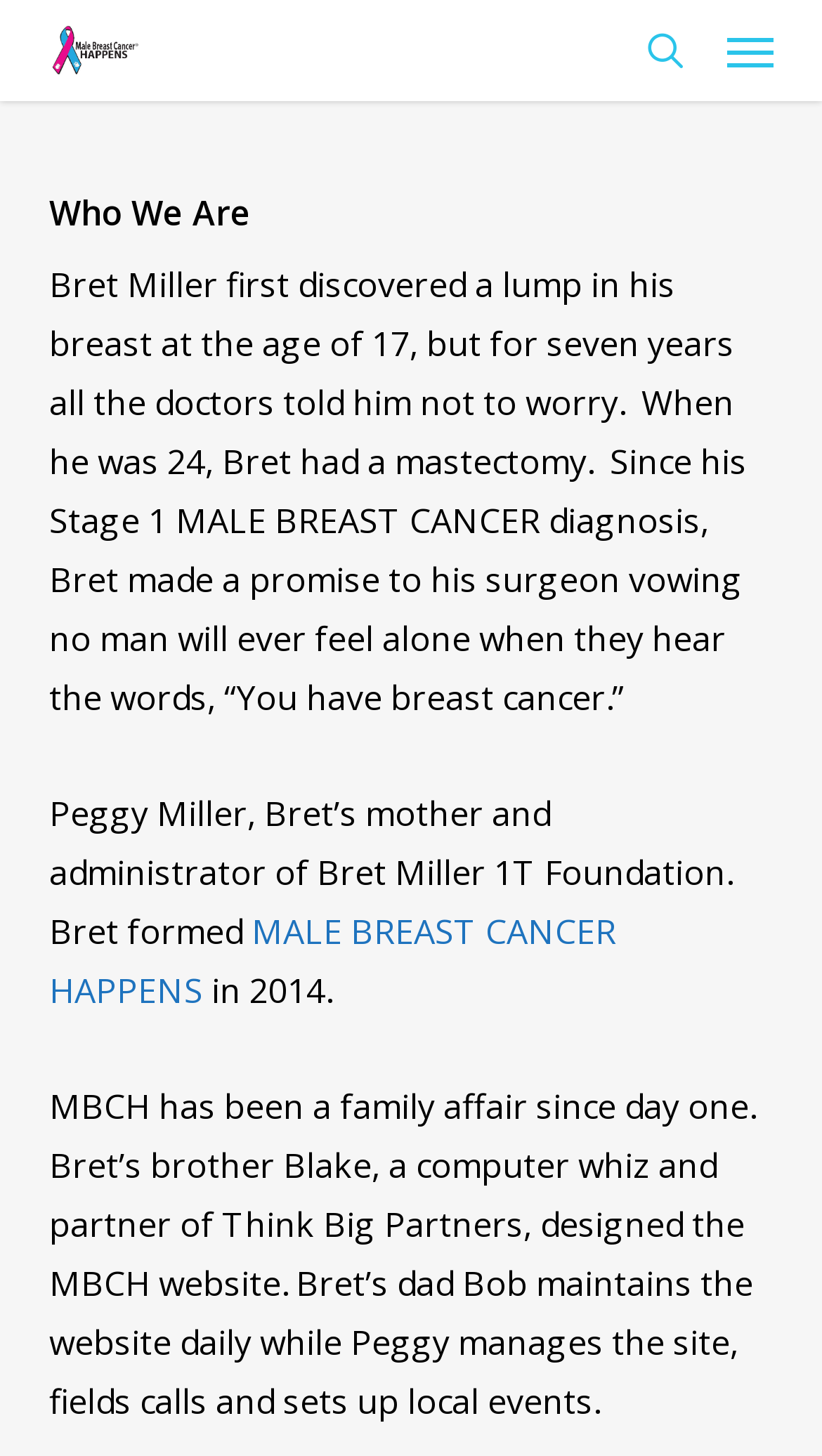What is the name of the person who discovered a lump in his breast?
Answer the question with detailed information derived from the image.

Based on the text content of the webpage, specifically the StaticText element with the text 'Bret Miller first discovered a lump in his breast at the age of 17, but for seven years all the doctors told him not to worry.', we can infer that the person who discovered a lump in his breast is Bret Miller.